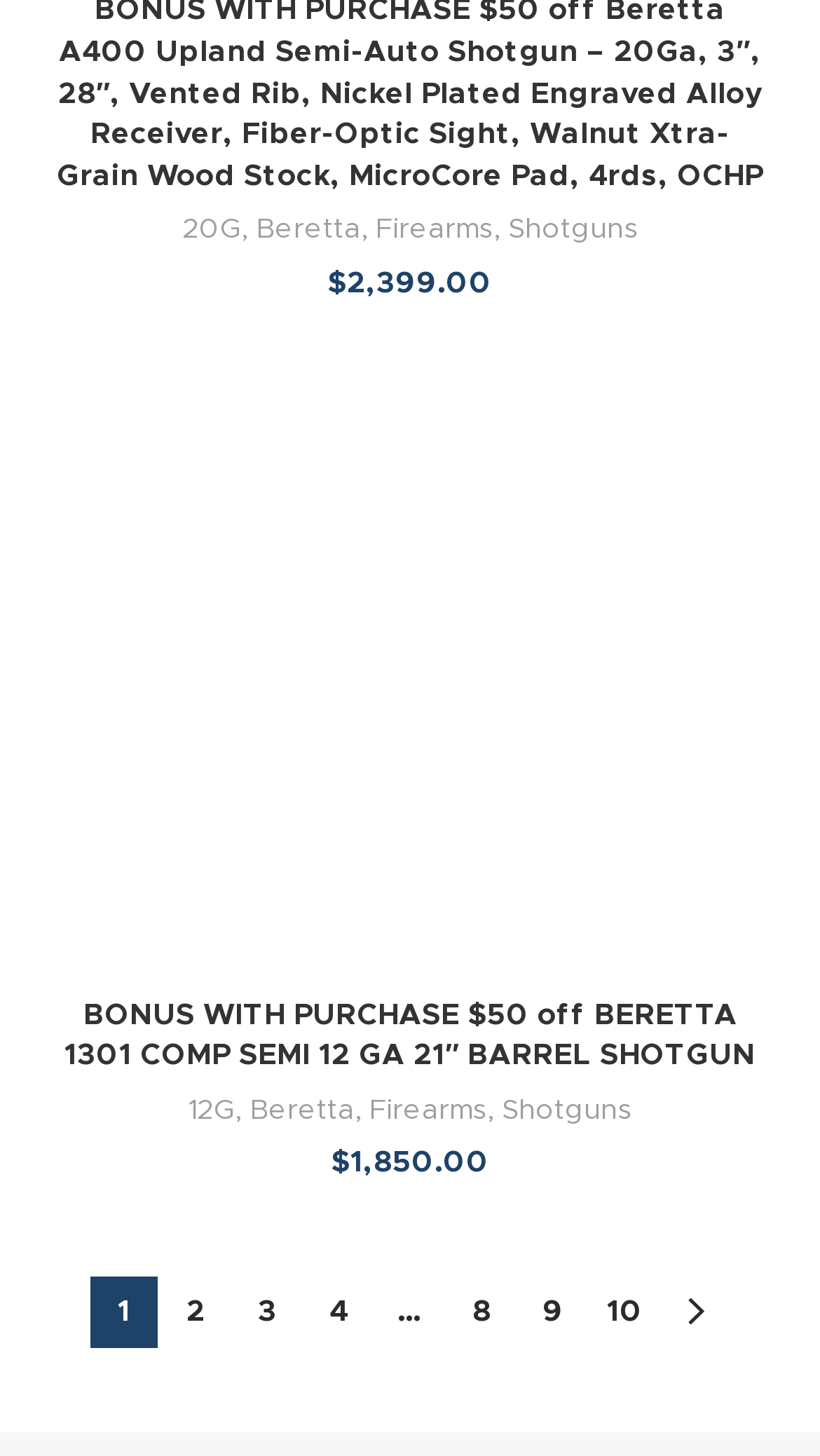Please determine the bounding box coordinates for the element that should be clicked to follow these instructions: "Close the current window".

[0.897, 0.676, 0.974, 0.719]